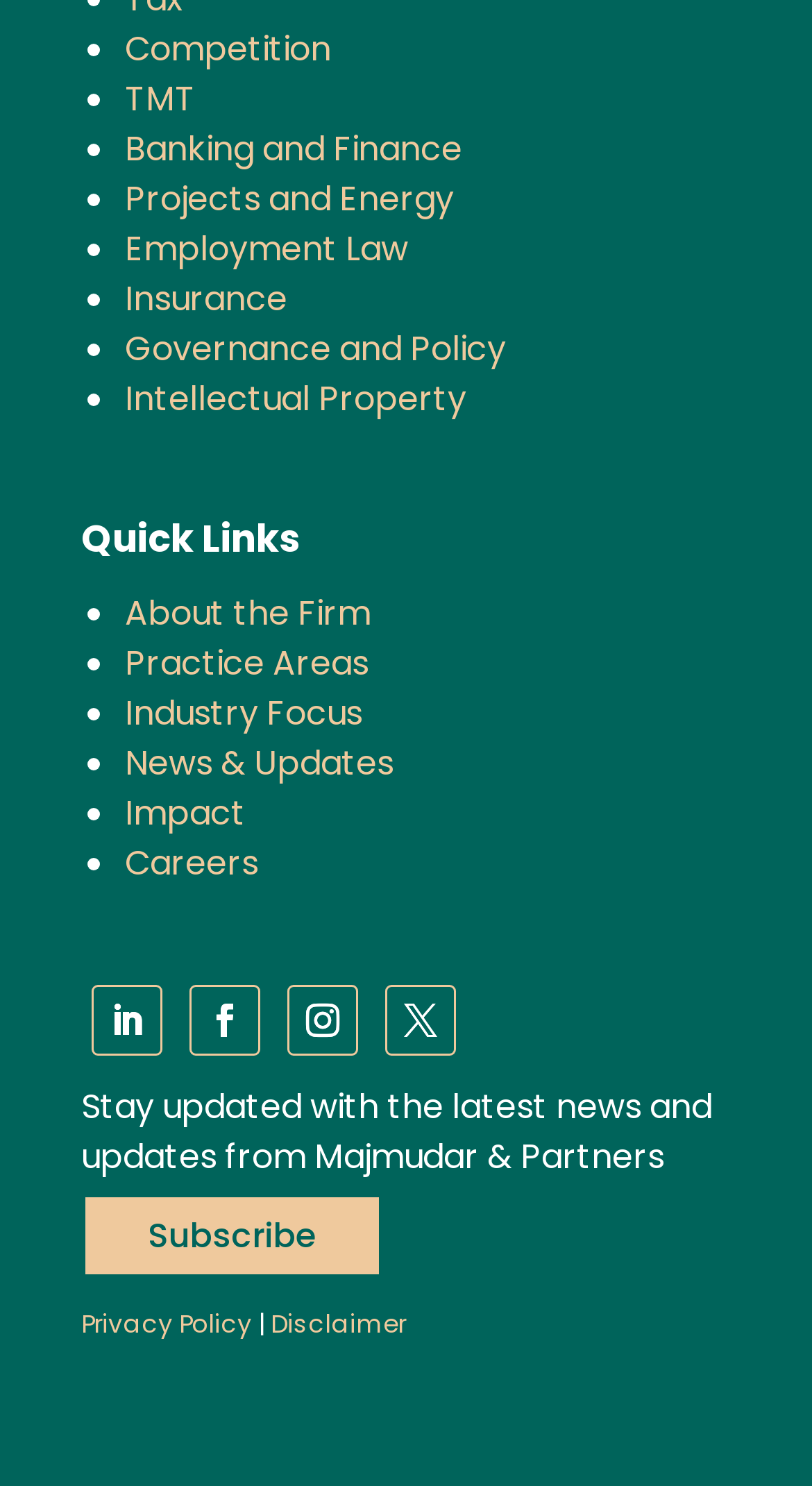Answer this question in one word or a short phrase: How many sections are there in the webpage?

2